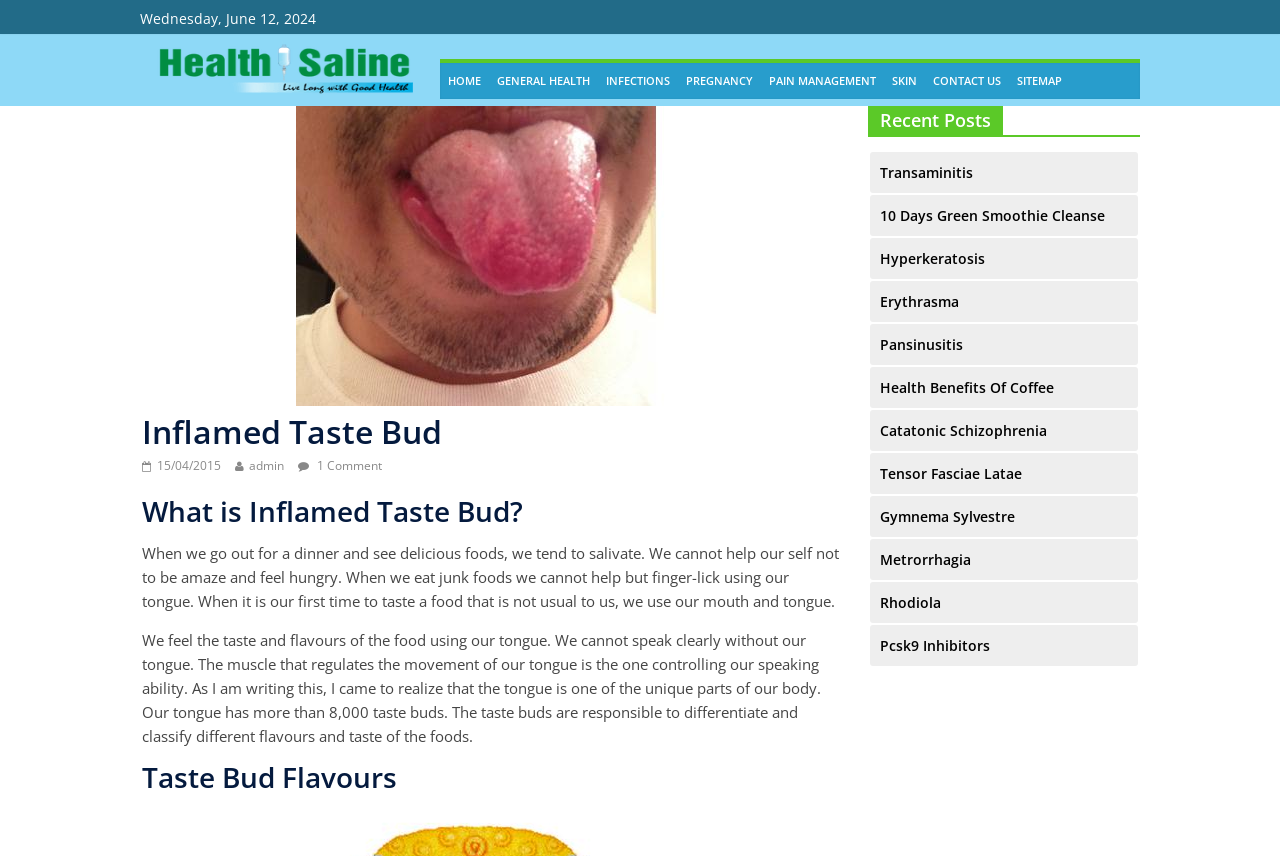Generate a thorough explanation of the webpage's elements.

The webpage is about Inflamed Taste Bud, providing information on its causes, treatment, and home remedies. At the top left, there is a date "Wednesday, June 12, 2024" and a link to the website's homepage "HealthSaline.com – Live Long With Good Health" accompanied by an image of the website's logo. 

Below the date, there is a navigation menu with 7 links: "HOME", "GENERAL HEALTH", "INFECTIONS", "PREGNANCY", "PAIN MANAGEMENT", "SKIN", and "CONTACT US" and "SITEMAP" at the far right. 

To the right of the navigation menu, there is a large image of inflamed taste buds. Above the image, there is a heading "Inflamed Taste Bud" and some metadata about the article, including the date "15/04/2015" and the author "admin". There is also a link to 1 comment on the article.

The main content of the webpage is divided into sections. The first section is an introduction to the importance of the tongue and its role in tasting food. The second section is about the flavors detected by taste buds. 

On the right side of the webpage, there is a complementary section with a heading "Recent Posts" and 10 links to other health-related articles, including "Transaminitis", "10 Days Green Smoothie Cleanse", and "Health Benefits Of Coffee".